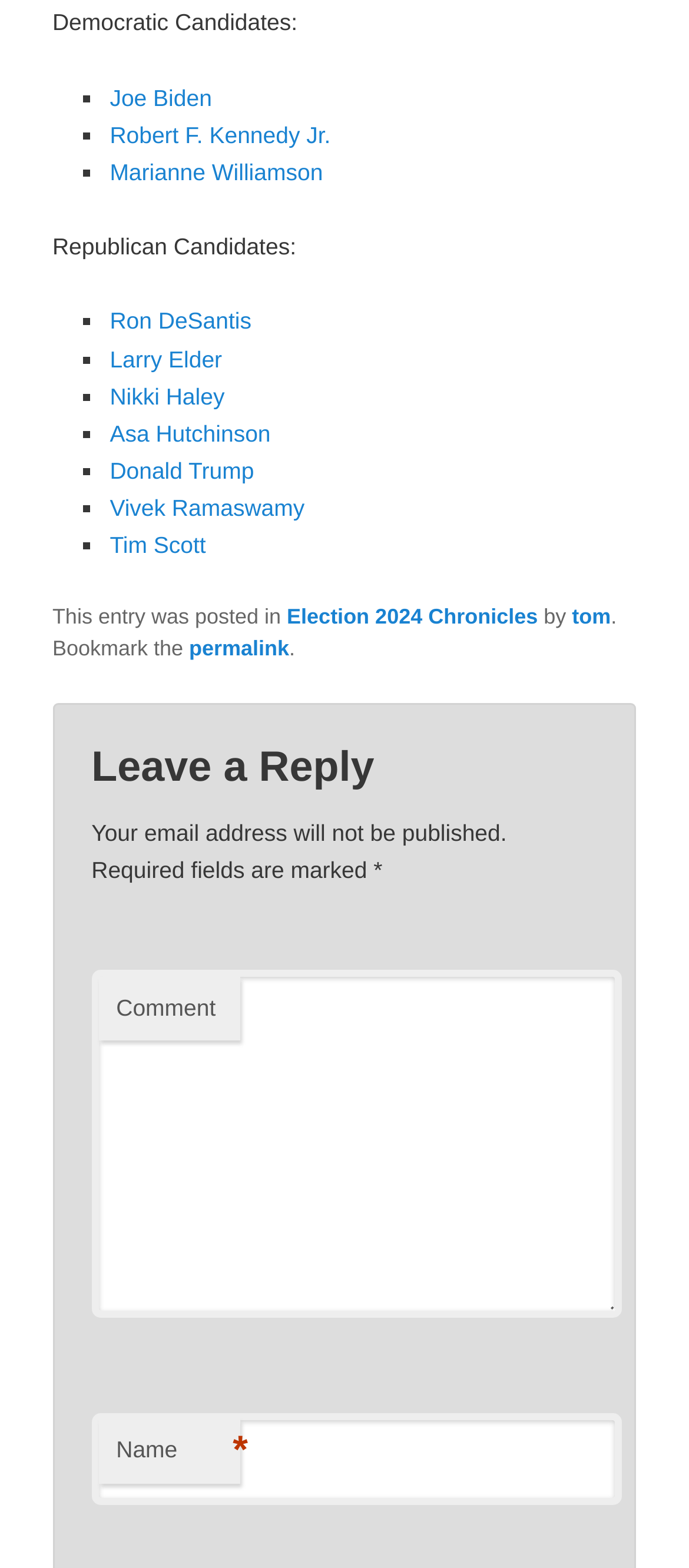Provide a brief response to the question using a single word or phrase: 
How many required fields are there in the comment form?

2